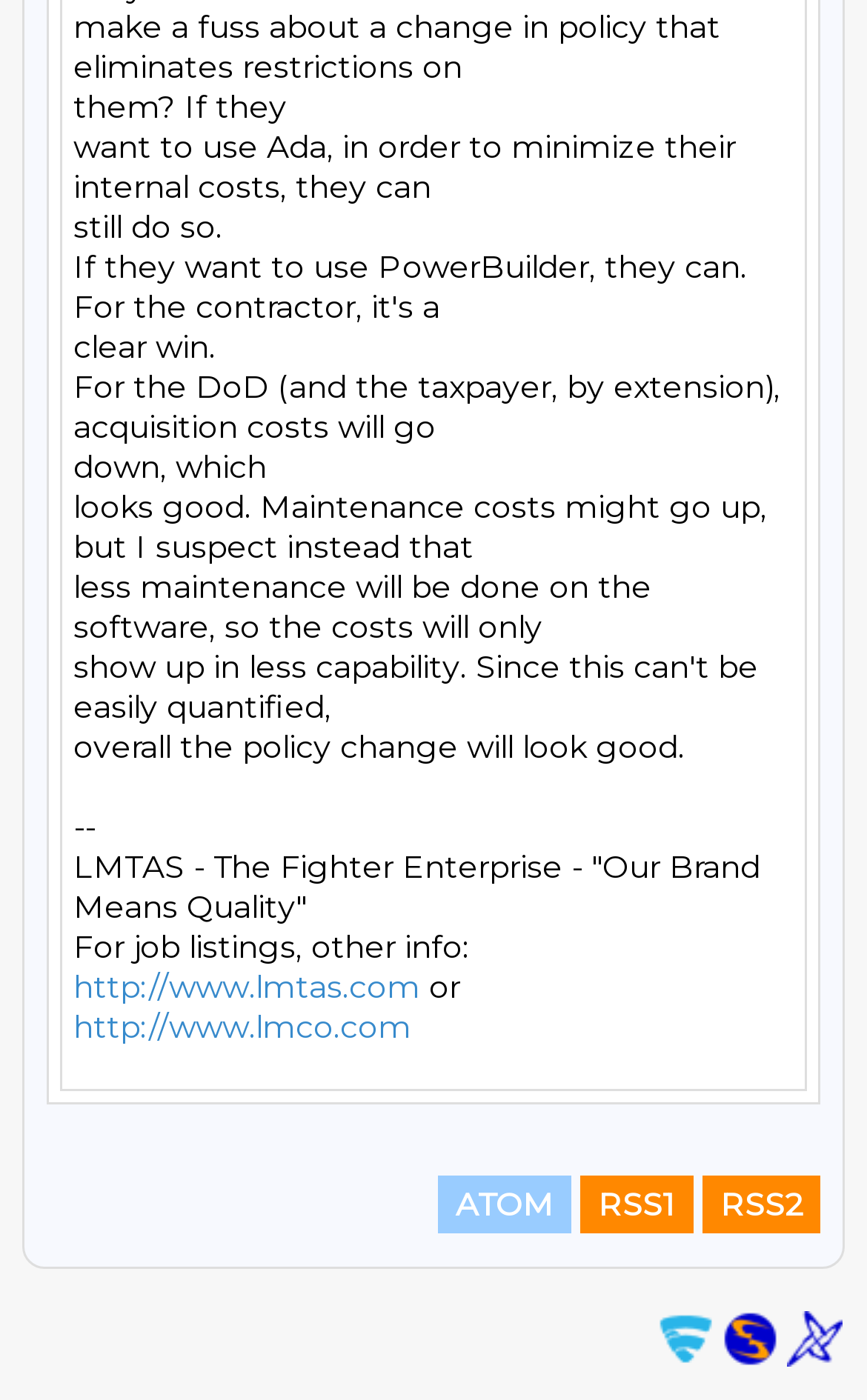Bounding box coordinates should be provided in the format (top-left x, top-left y, bottom-right x, bottom-right y) with all values between 0 and 1. Identify the bounding box for this UI element: RSS1

[0.669, 0.84, 0.8, 0.881]